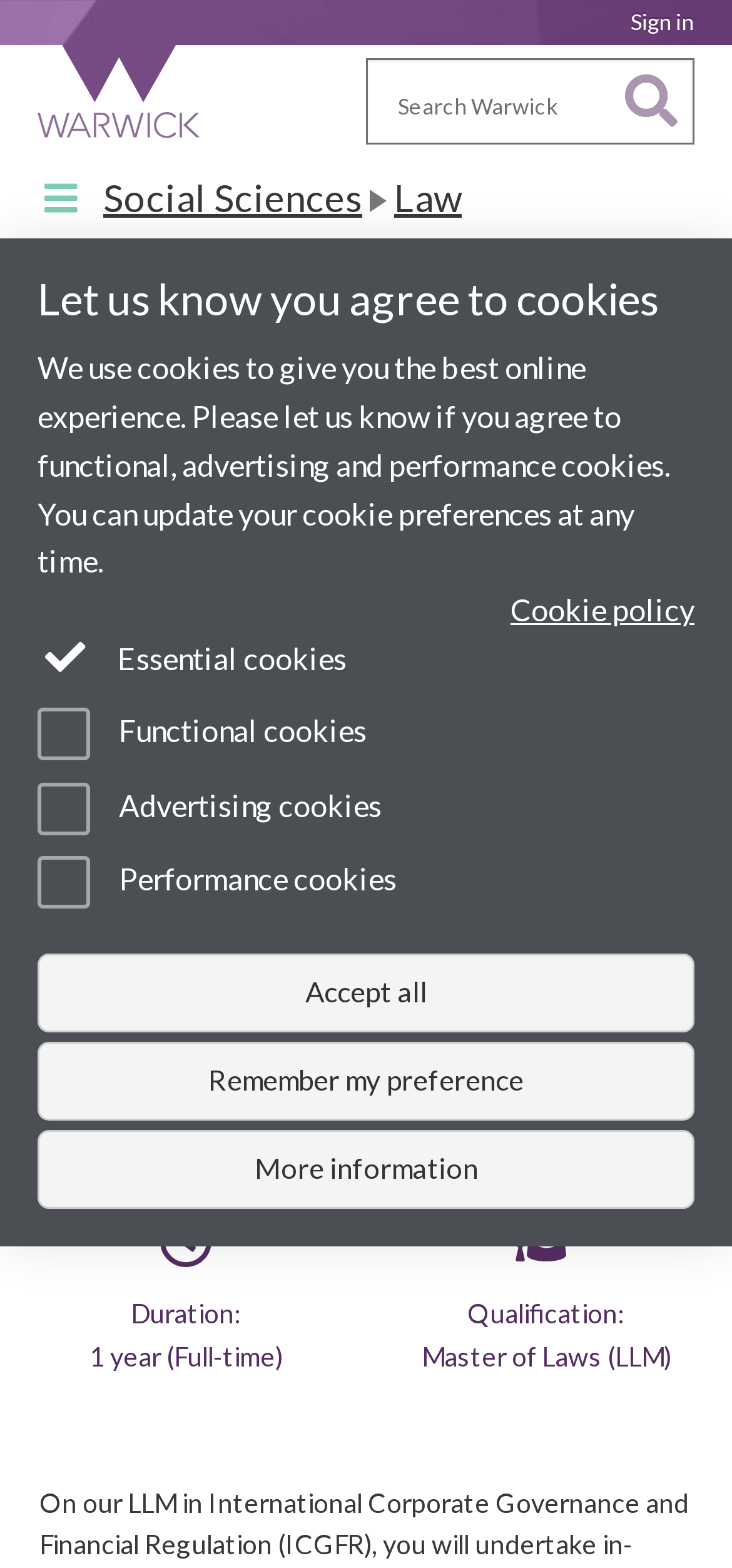Identify the bounding box coordinates of the area you need to click to perform the following instruction: "Sign in".

[0.862, 0.005, 0.949, 0.023]